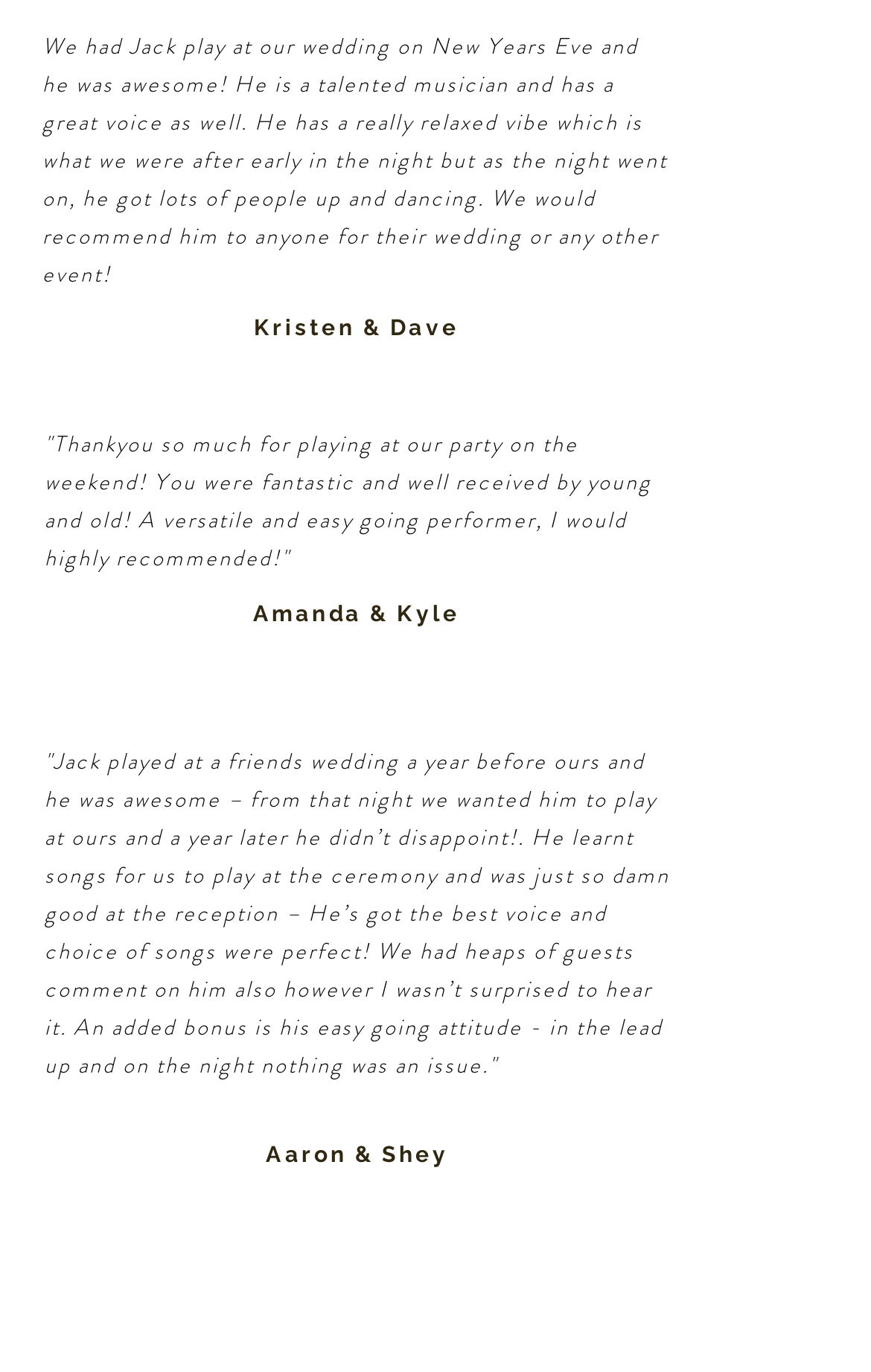Give a short answer using one word or phrase for the question:
What is the name of the musician mentioned on this webpage?

Jack